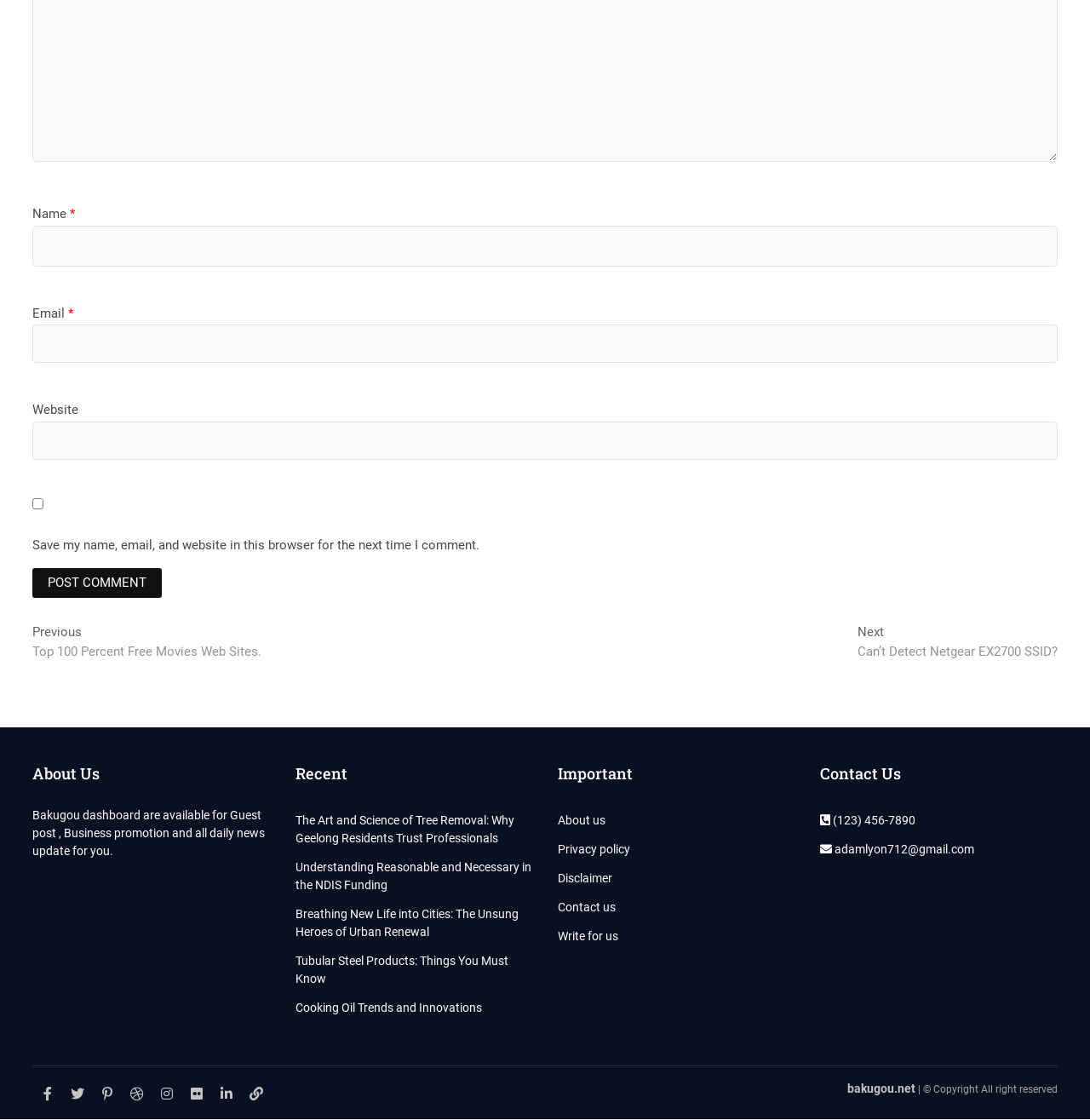What is the topic of the recent post?
Please answer the question as detailed as possible.

In the 'Recent' section, there is a link to an article titled 'The Art and Science of Tree Removal: Why Geelong Residents Trust Professionals.' This suggests that the topic of the recent post is tree removal.